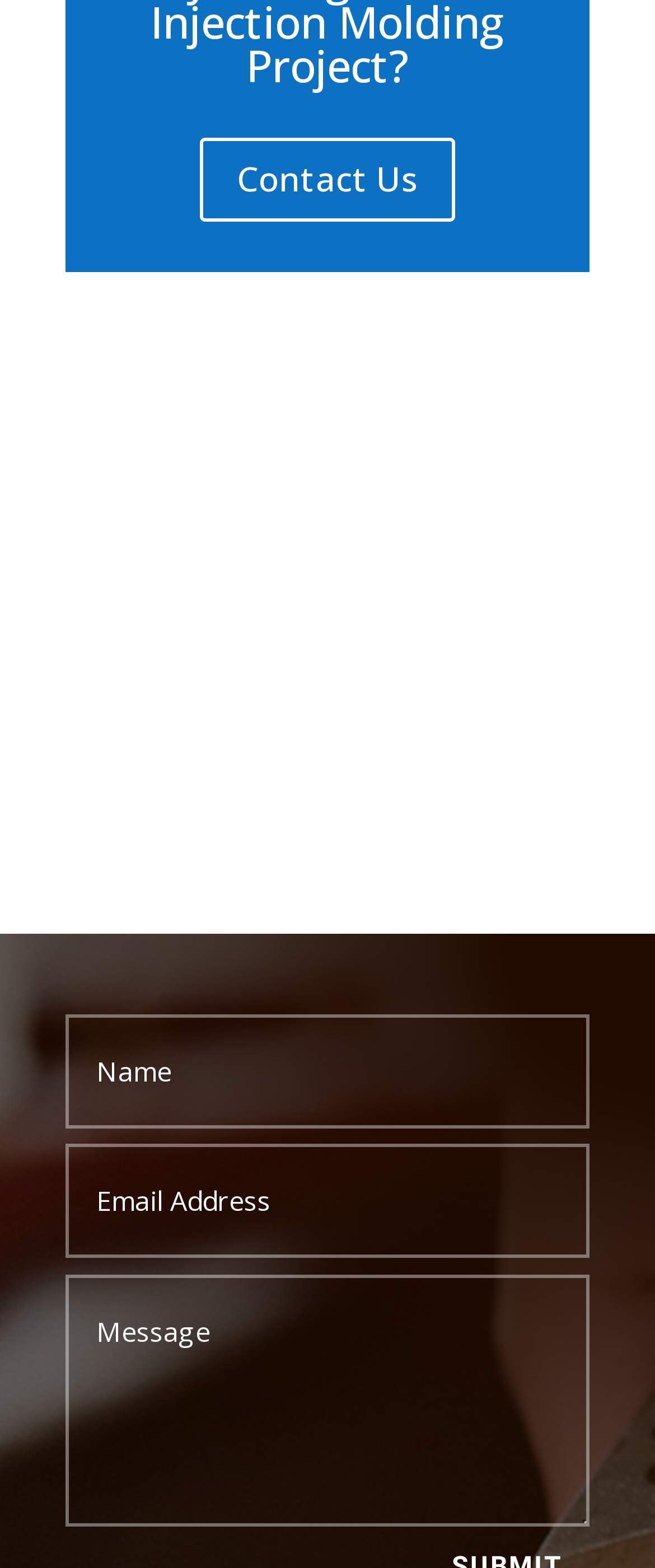Respond to the question below with a single word or phrase:
What is the purpose of the webpage?

To contact or get a quote